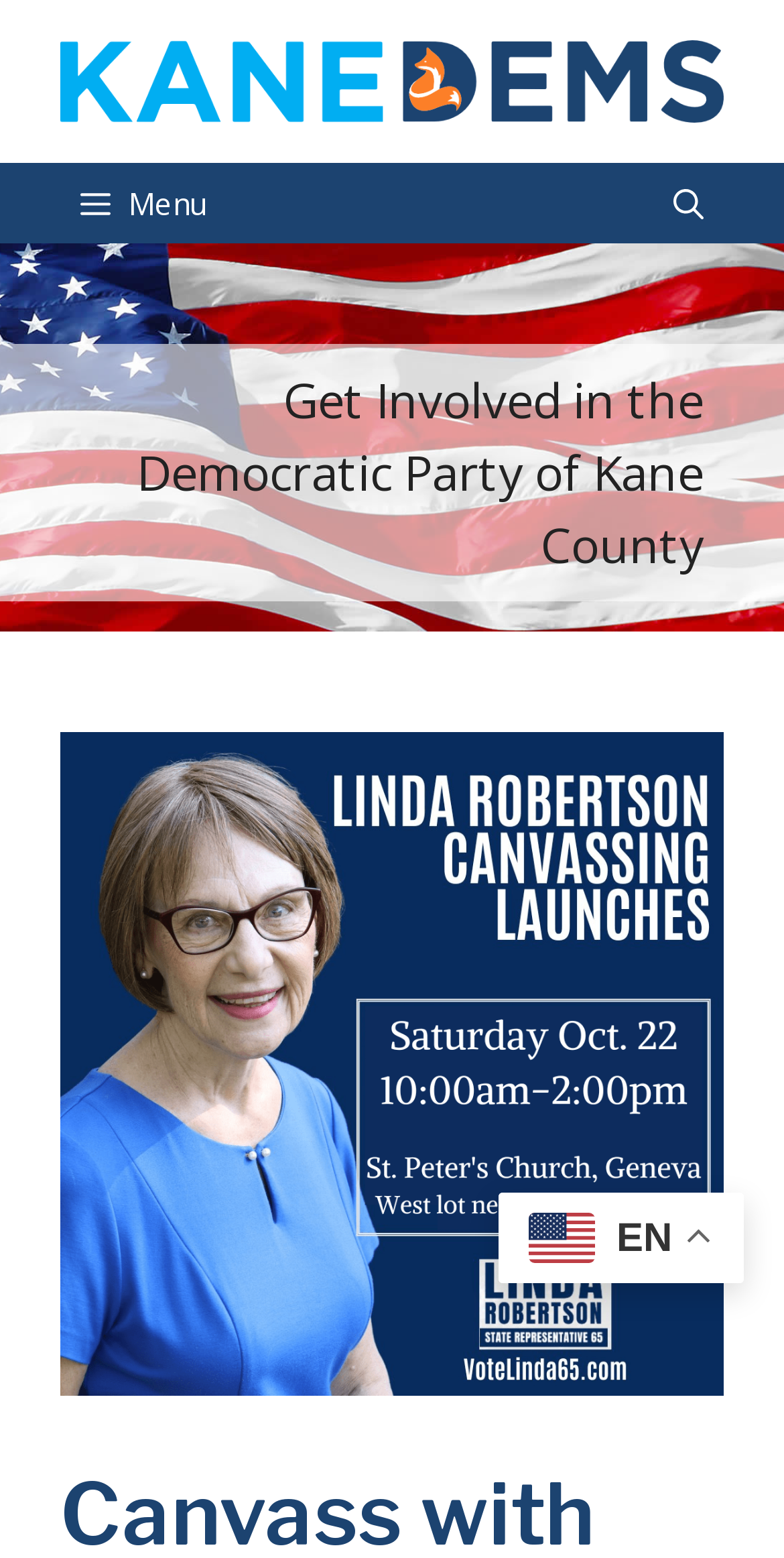Can you give a detailed response to the following question using the information from the image? What is the name of the organization on the banner?

I looked at the banner element on the top of the webpage, which contains a link and an image. The link text and the image description both say 'Kane County Democrats', so that's the name of the organization.